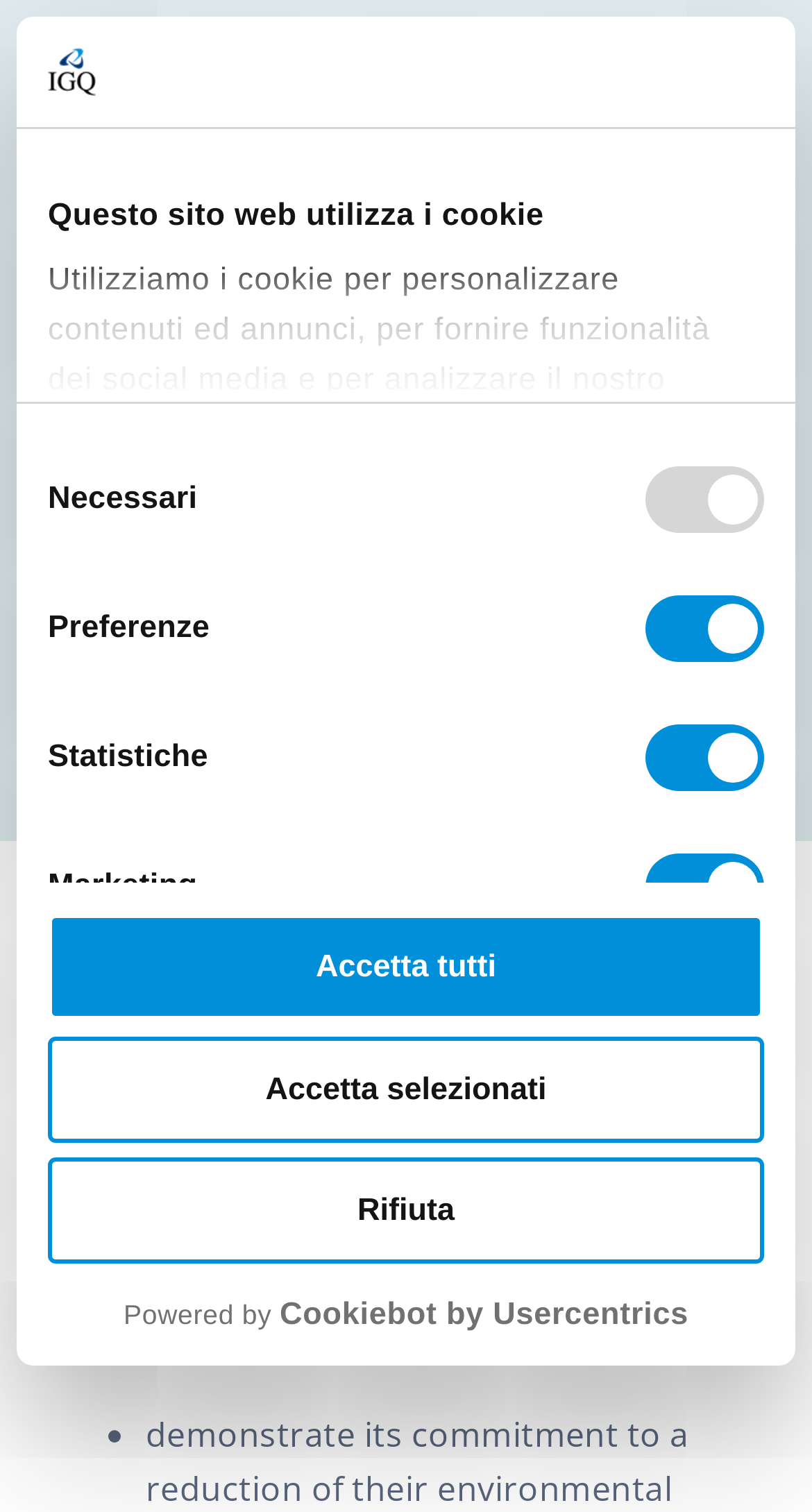Can you look at the image and give a comprehensive answer to the question:
What is the main topic of this webpage?

Based on the webpage content, the main topic is about the environment, specifically about the importance of safeguarding the environment and the ISO 14001 certification for environmental management systems.